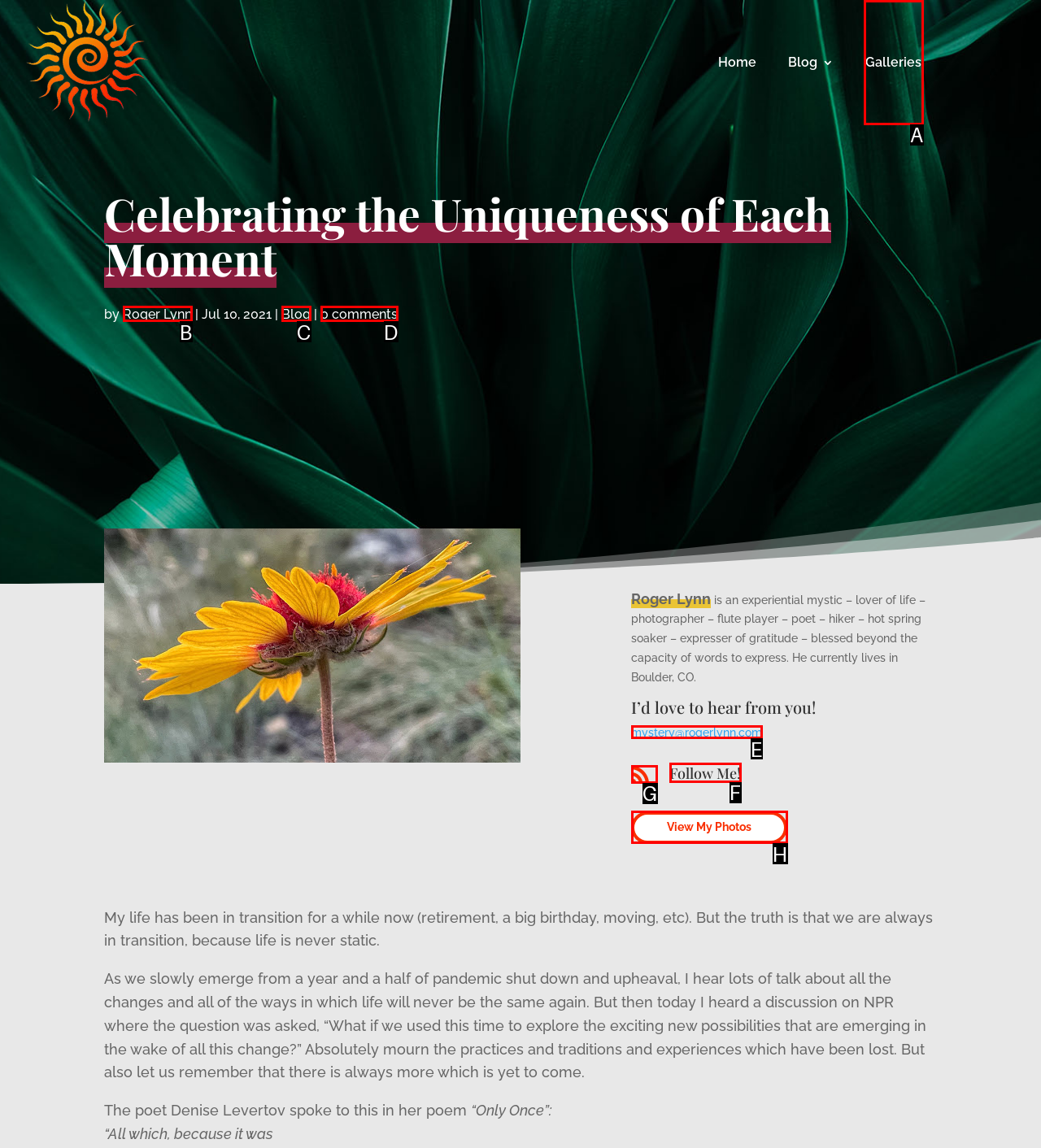Given the description: View My Photos, identify the matching option. Answer with the corresponding letter.

H